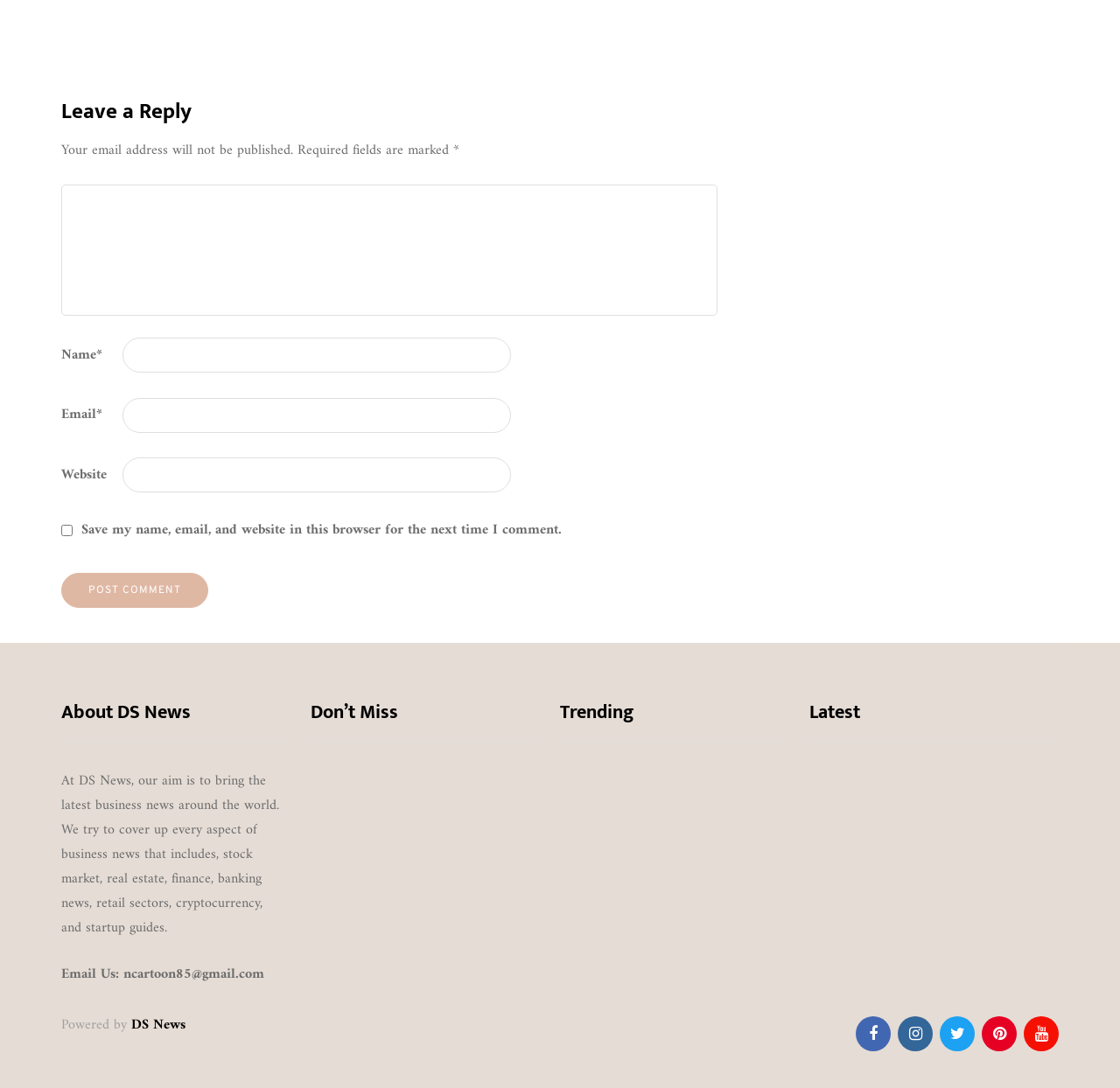Determine the bounding box coordinates of the element's region needed to click to follow the instruction: "Visit the 'GAMES' page". Provide these coordinates as four float numbers between 0 and 1, formatted as [left, top, right, bottom].

[0.277, 0.787, 0.331, 0.804]